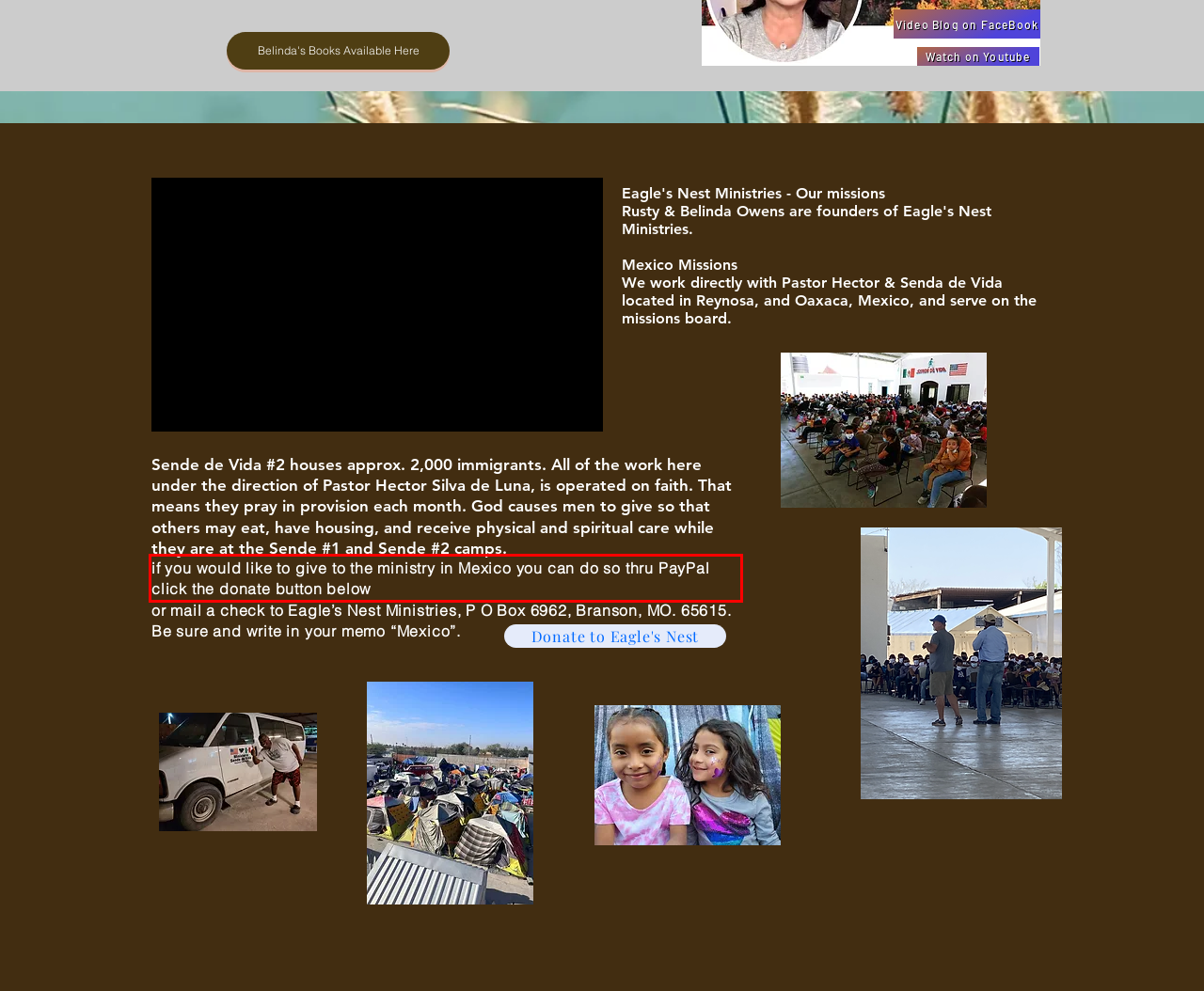Using the provided webpage screenshot, recognize the text content in the area marked by the red bounding box.

if you would like to give to the ministry in Mexico you can do so thru PayPal click the donate button below